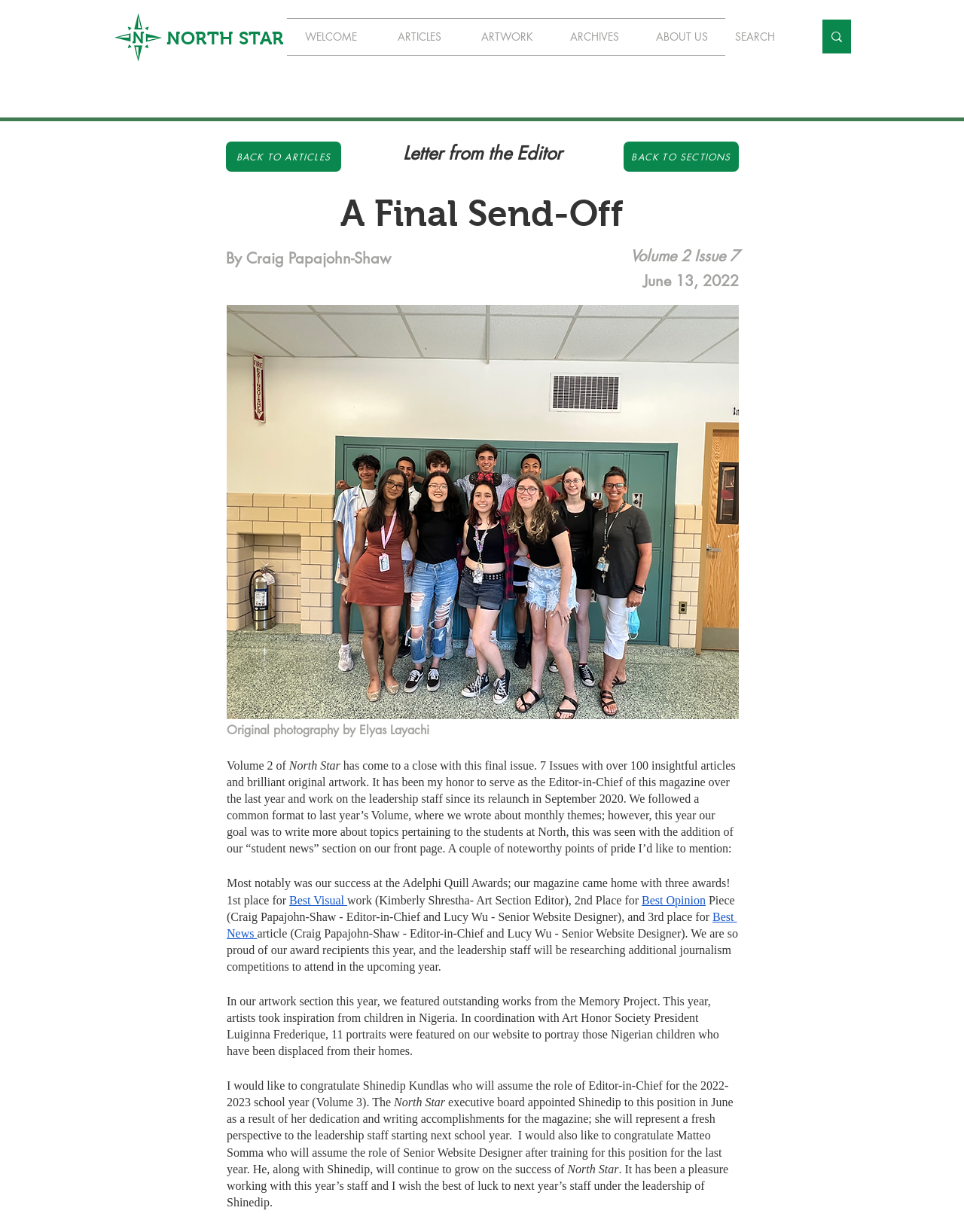Determine the bounding box coordinates for the area that should be clicked to carry out the following instruction: "Search for something".

[0.753, 0.016, 0.883, 0.043]